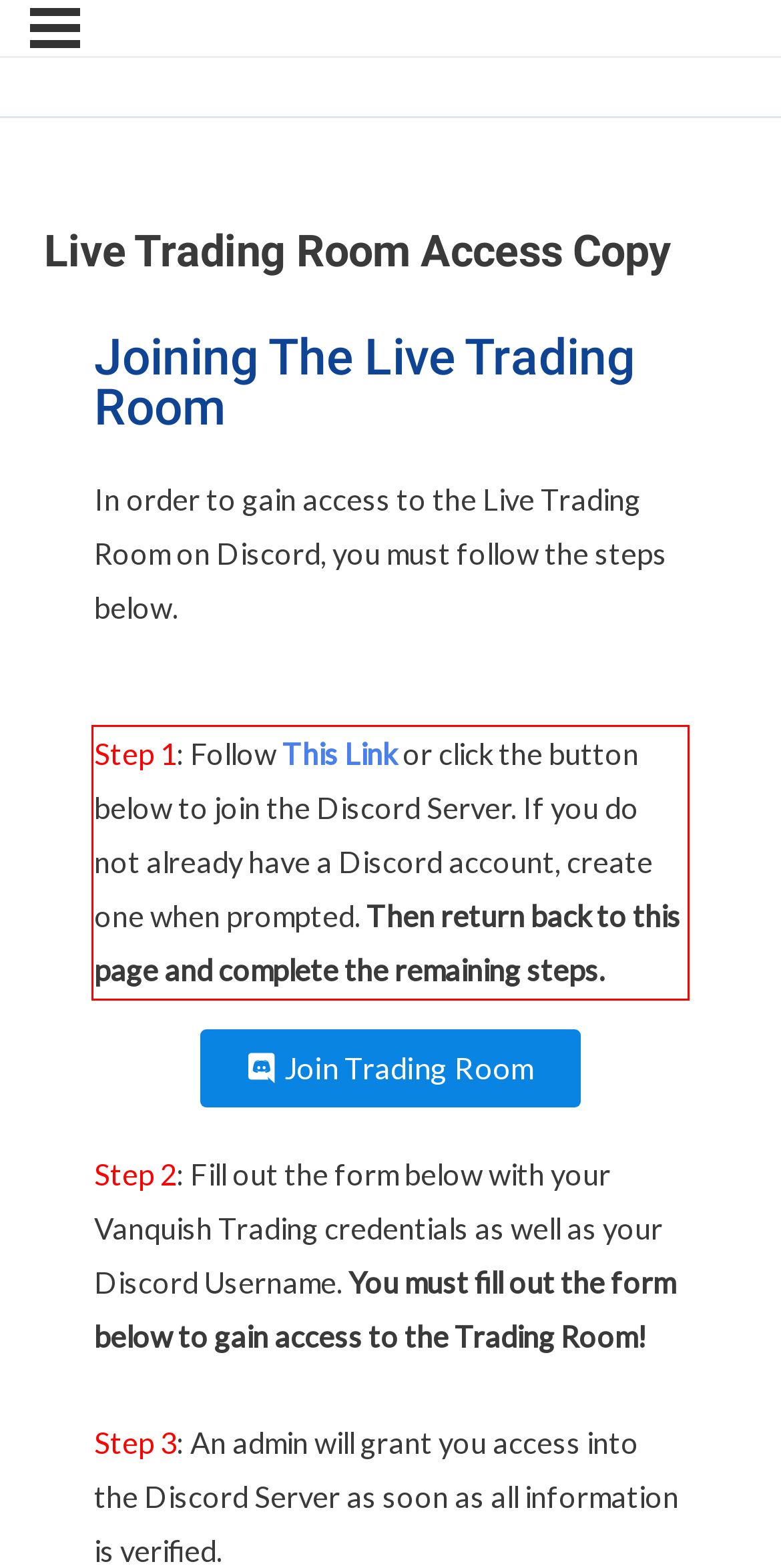Given a screenshot of a webpage with a red bounding box, extract the text content from the UI element inside the red bounding box.

Step 1: Follow This Link or click the button below to join the Discord Server. If you do not already have a Discord account, create one when prompted. Then return back to this page and complete the remaining steps.